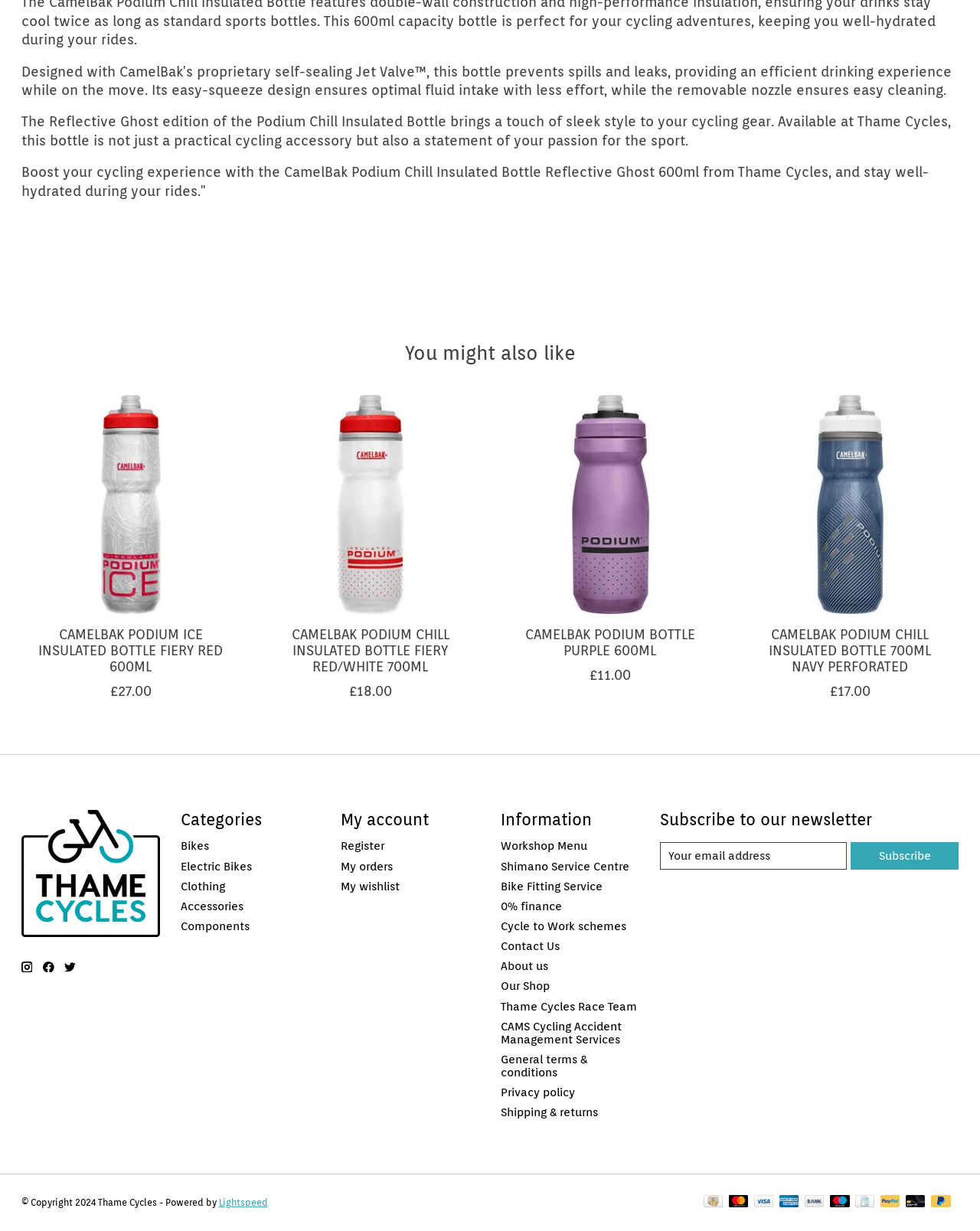Specify the bounding box coordinates of the area to click in order to execute this command: 'Add CamelBak Podium Ice Insulated Bottle Fiery Red 600ml to wishlist'. The coordinates should consist of four float numbers ranging from 0 to 1, and should be formatted as [left, top, right, bottom].

[0.216, 0.327, 0.238, 0.344]